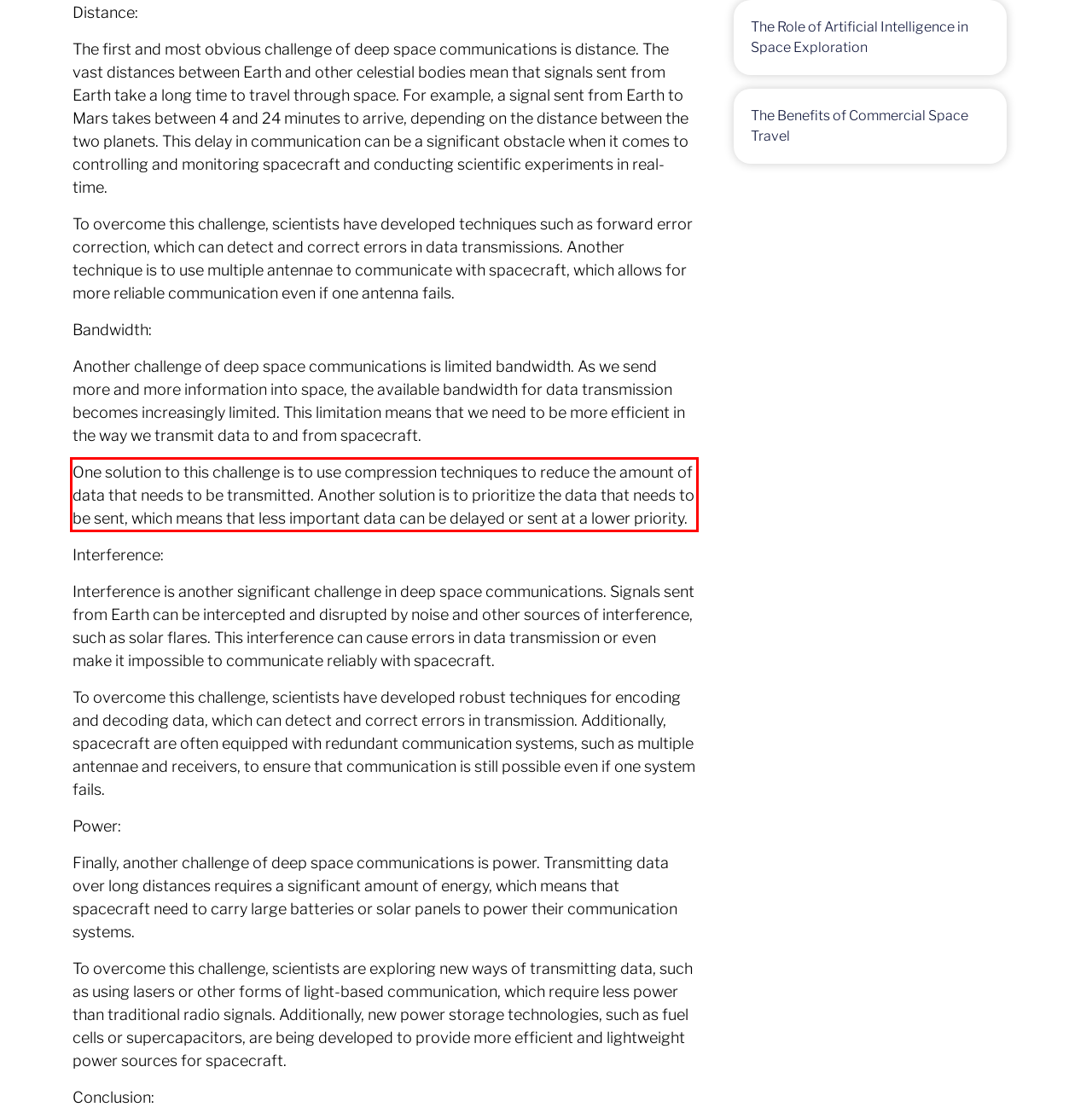You have a screenshot of a webpage where a UI element is enclosed in a red rectangle. Perform OCR to capture the text inside this red rectangle.

One solution to this challenge is to use compression techniques to reduce the amount of data that needs to be transmitted. Another solution is to prioritize the data that needs to be sent, which means that less important data can be delayed or sent at a lower priority.